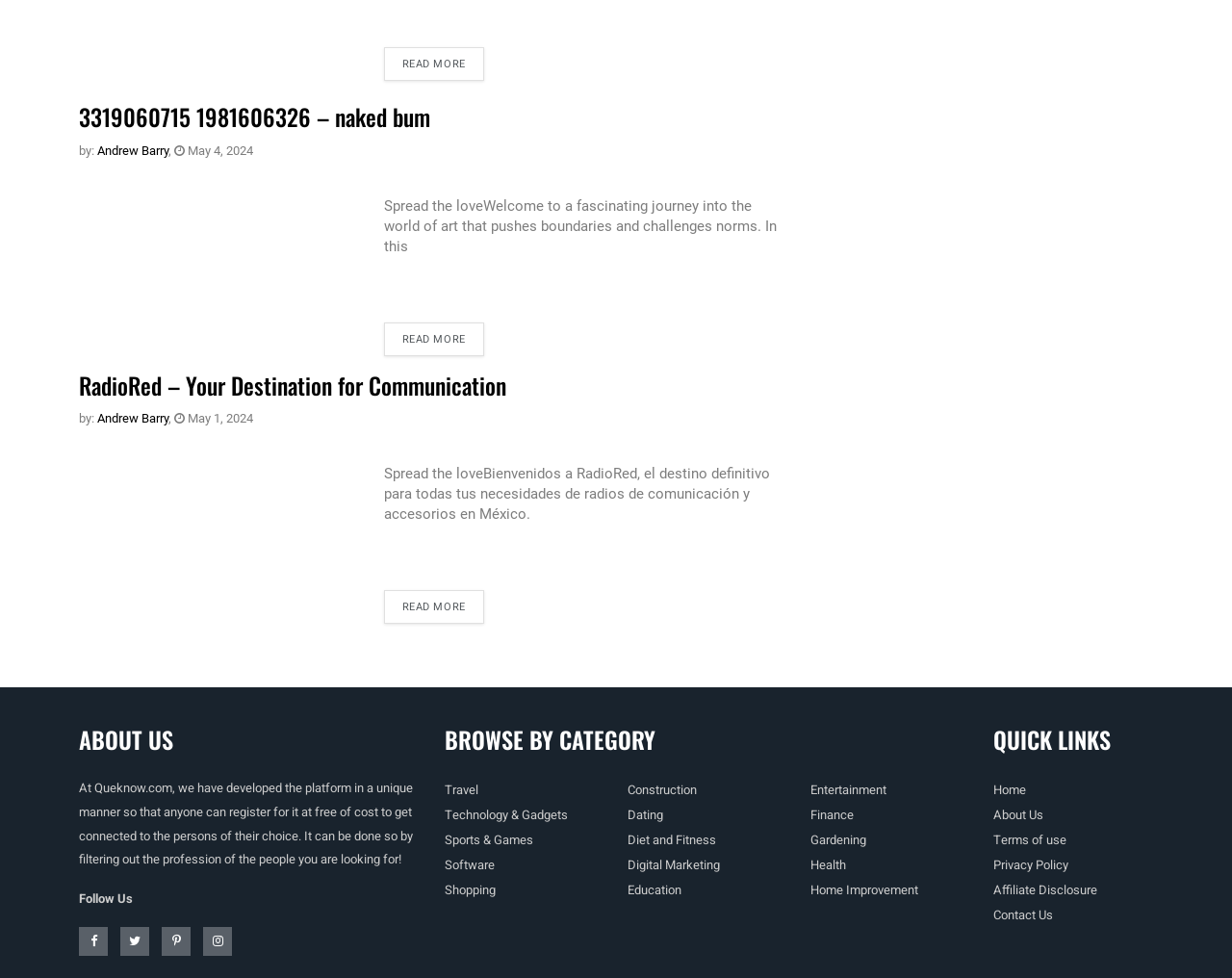Identify the bounding box coordinates of the area you need to click to perform the following instruction: "Read more about 3319060715 1981606326 – naked bum".

[0.311, 0.048, 0.393, 0.083]